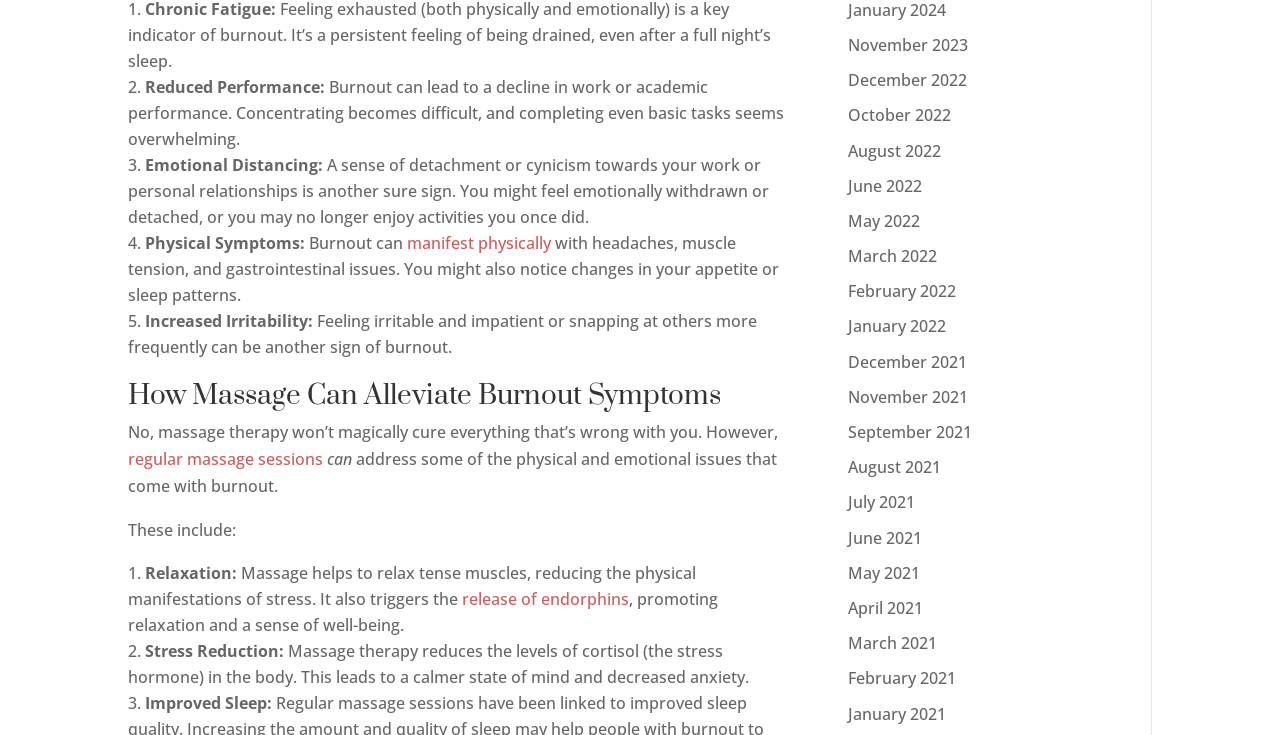Reply to the question with a brief word or phrase: What are the signs of burnout?

Reduced performance, emotional distancing, physical symptoms, increased irritability